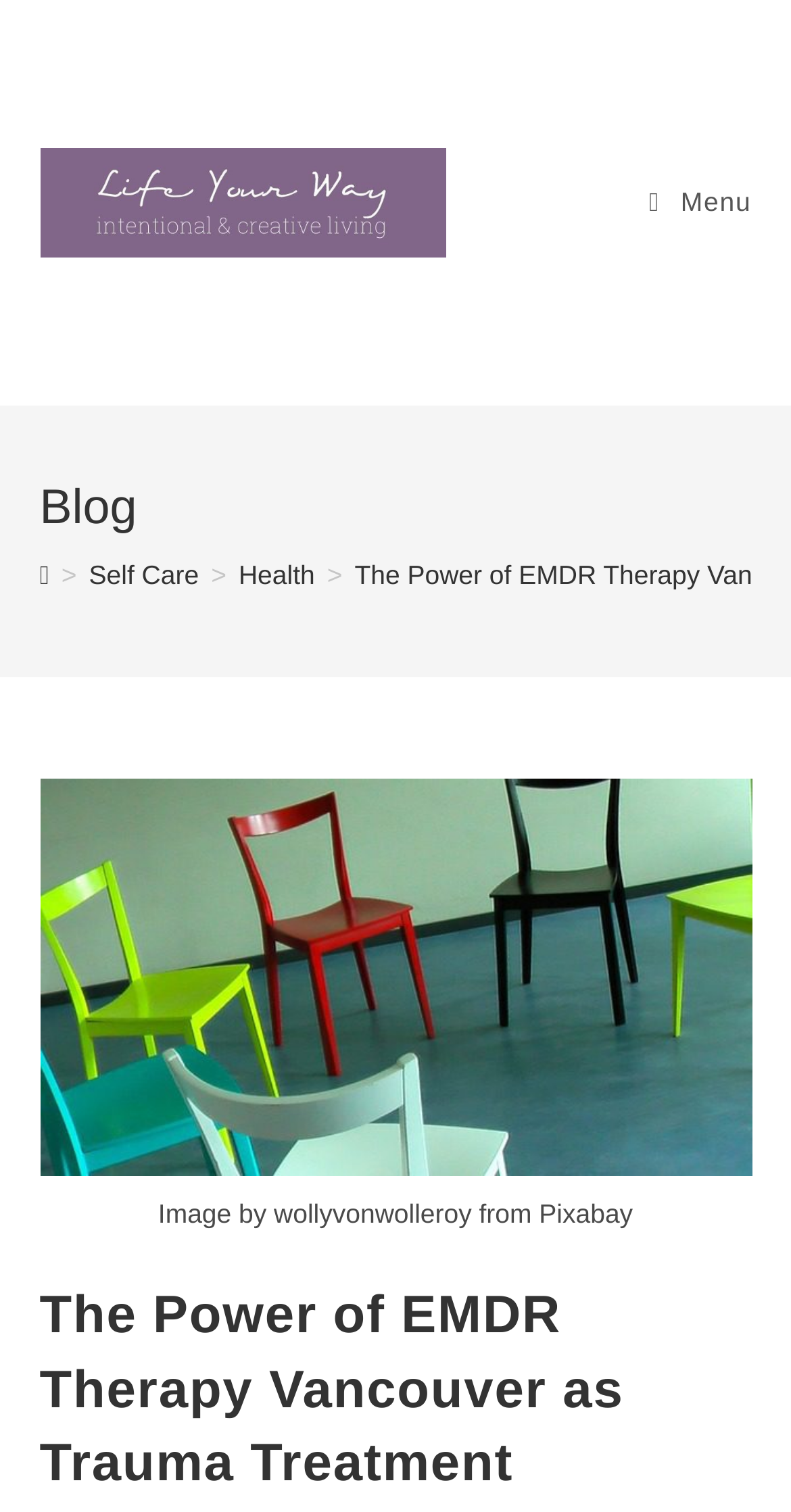Refer to the image and offer a detailed explanation in response to the question: How many links are in the breadcrumb navigation?

I counted the number of link elements within the navigation element with the text 'Breadcrumbs'. There are three link elements: 'Home', 'Self Care', and 'Health'. Therefore, there are three links in the breadcrumb navigation.